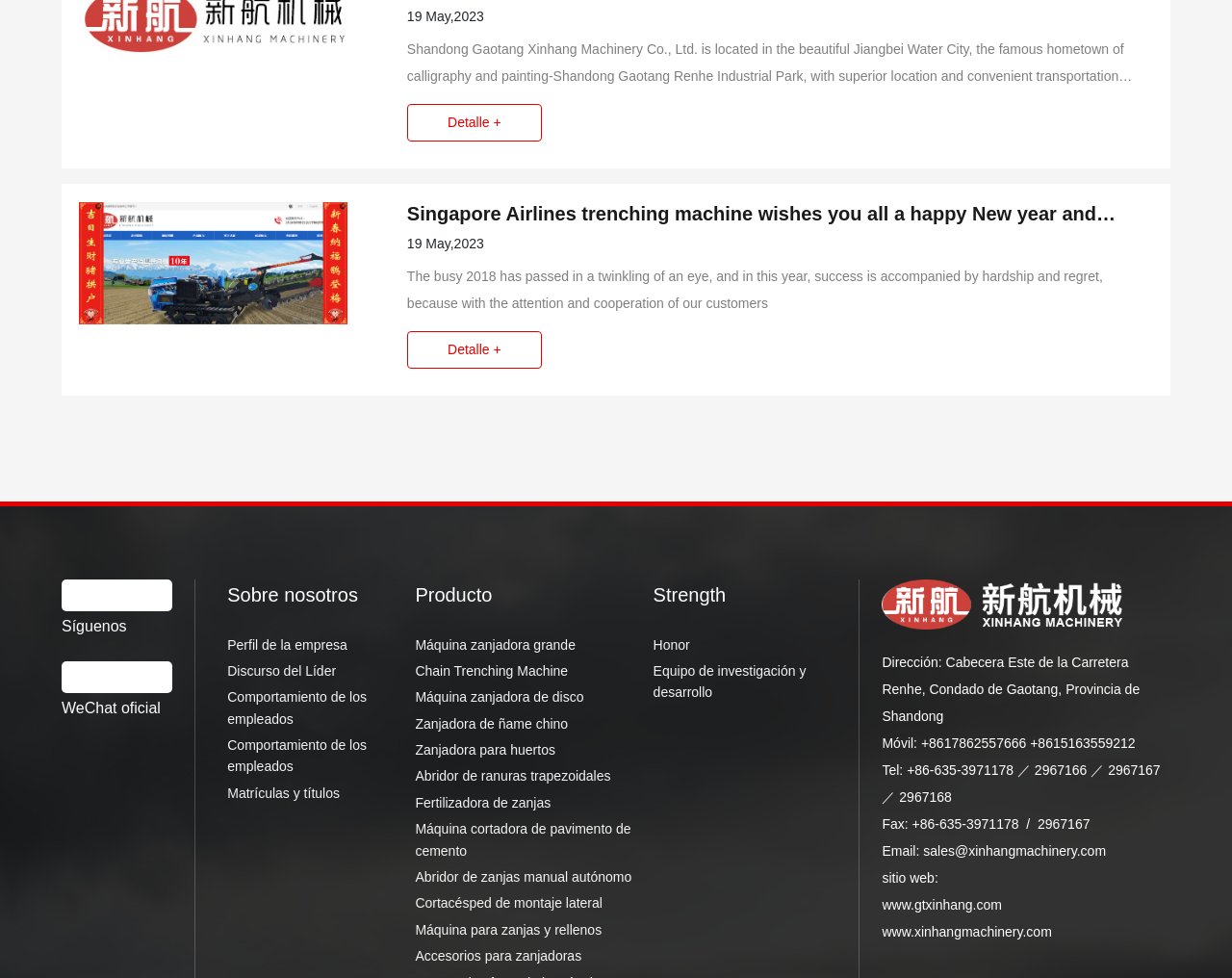Find the bounding box coordinates for the HTML element described in this sentence: "Equipo de investigación y desarrollo". Provide the coordinates as four float numbers between 0 and 1, in the format [left, top, right, bottom].

[0.53, 0.675, 0.671, 0.719]